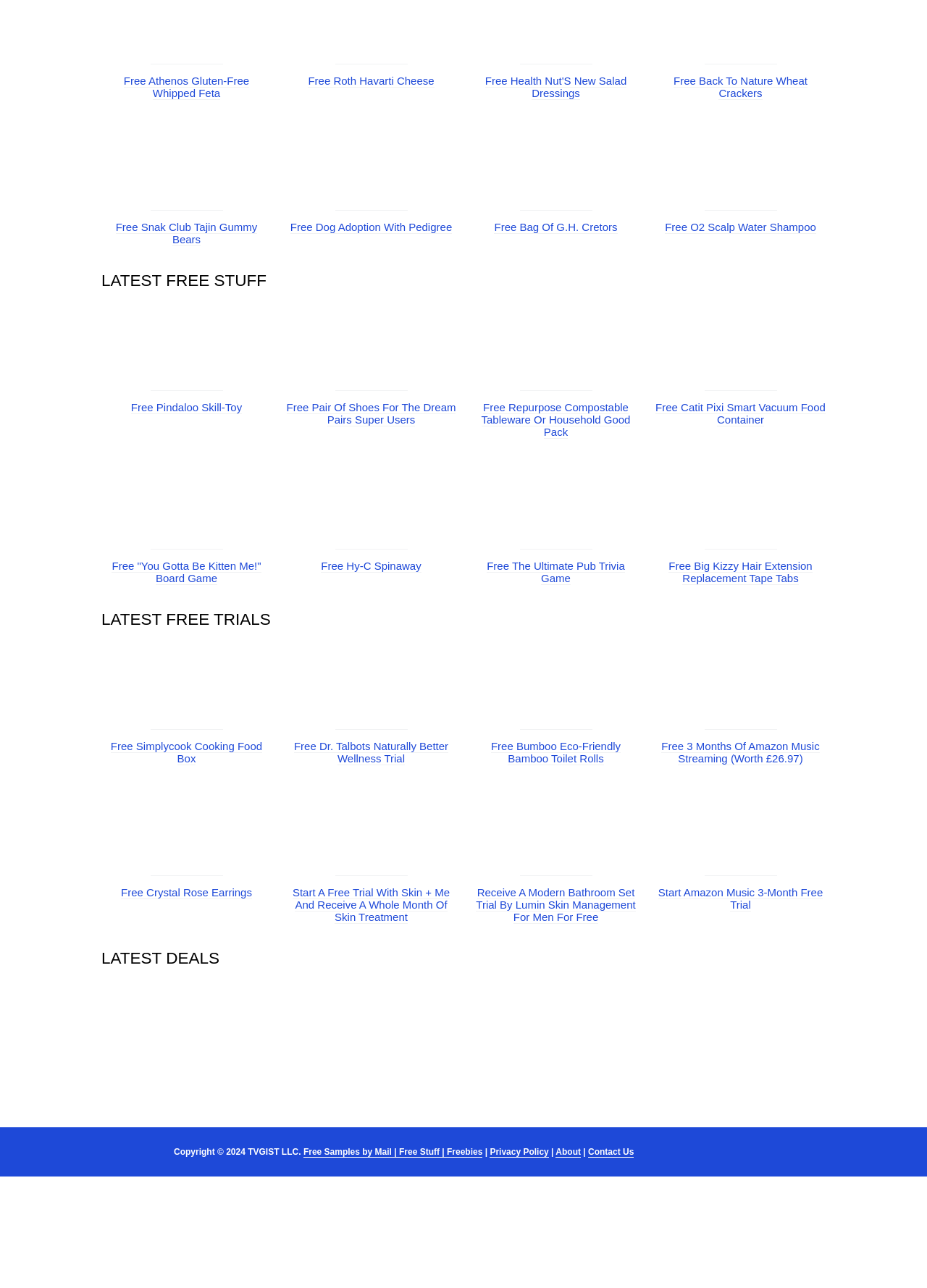Use the information in the screenshot to answer the question comprehensively: What is the category of free items listed under 'LATEST FREE STUFF'?

Based on the links and images under the 'LATEST FREE STUFF' heading, it appears that the category of free items includes food products such as cheese, crackers, and salad dressings, as well as household items like compostable tableware and toilet paper.